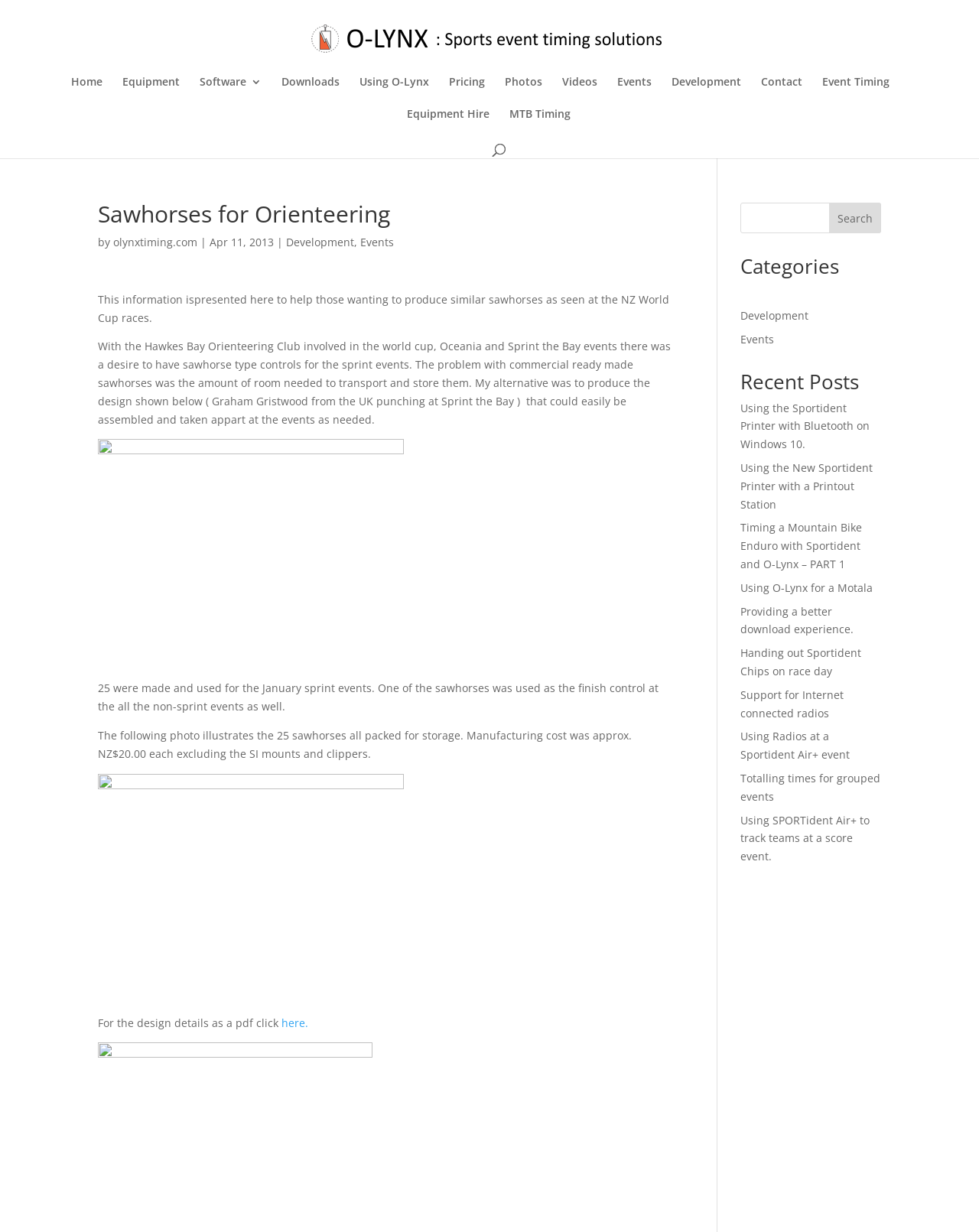Identify the bounding box for the UI element described as: "About the project". Ensure the coordinates are four float numbers between 0 and 1, formatted as [left, top, right, bottom].

None